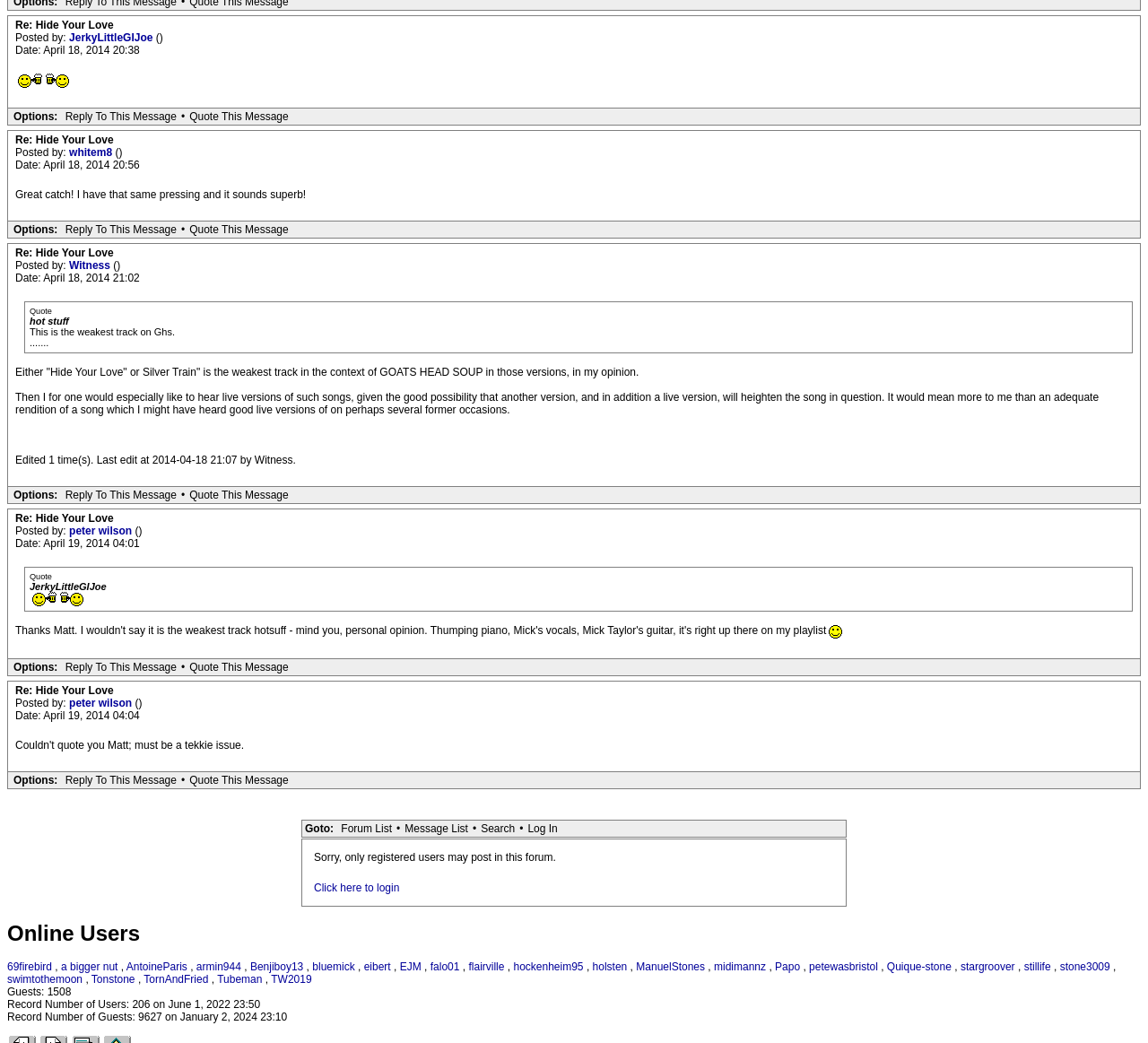Please identify the bounding box coordinates of the area I need to click to accomplish the following instruction: "Go to the previous post".

None